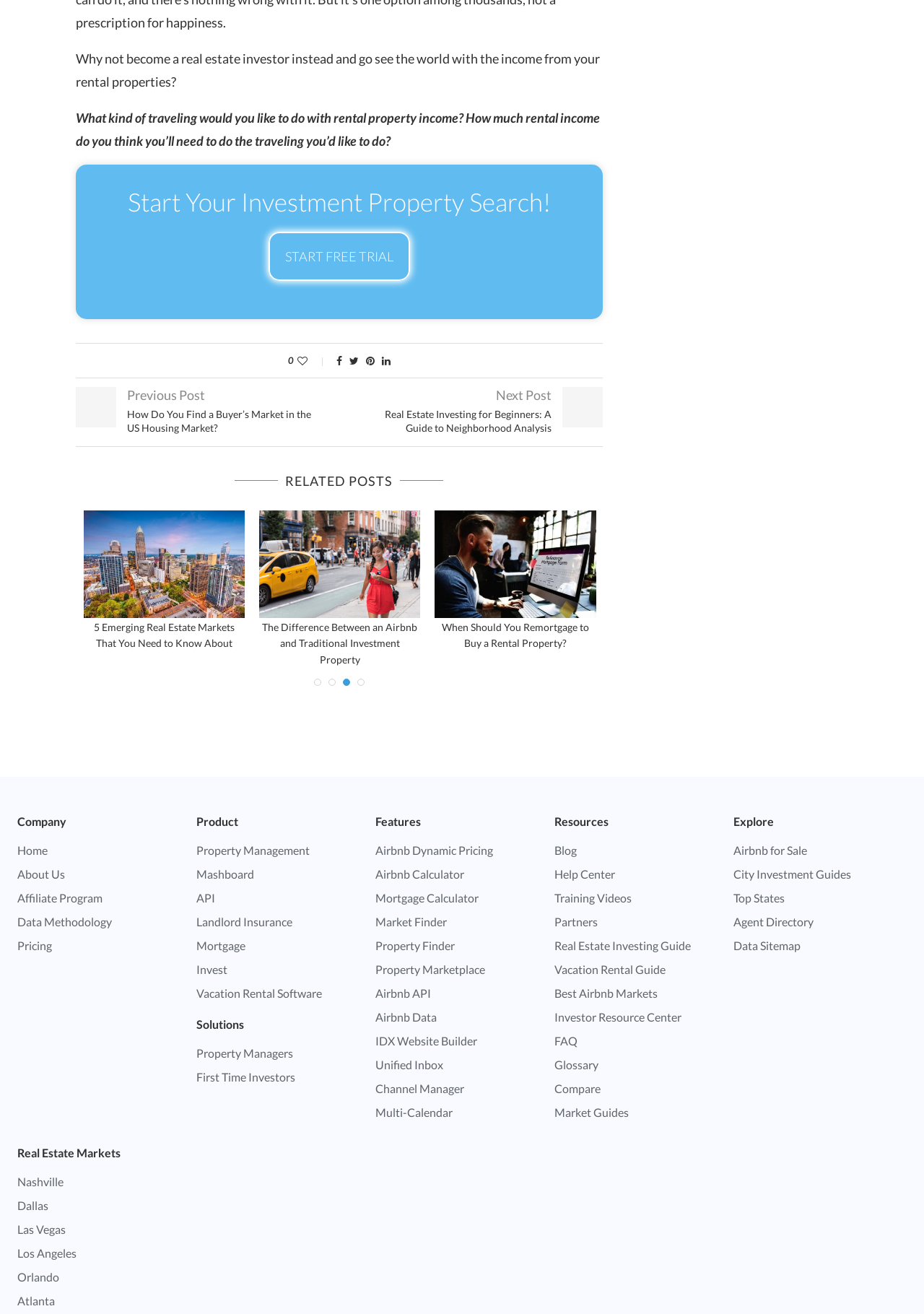Give a concise answer using only one word or phrase for this question:
How many related posts are listed on this webpage?

4